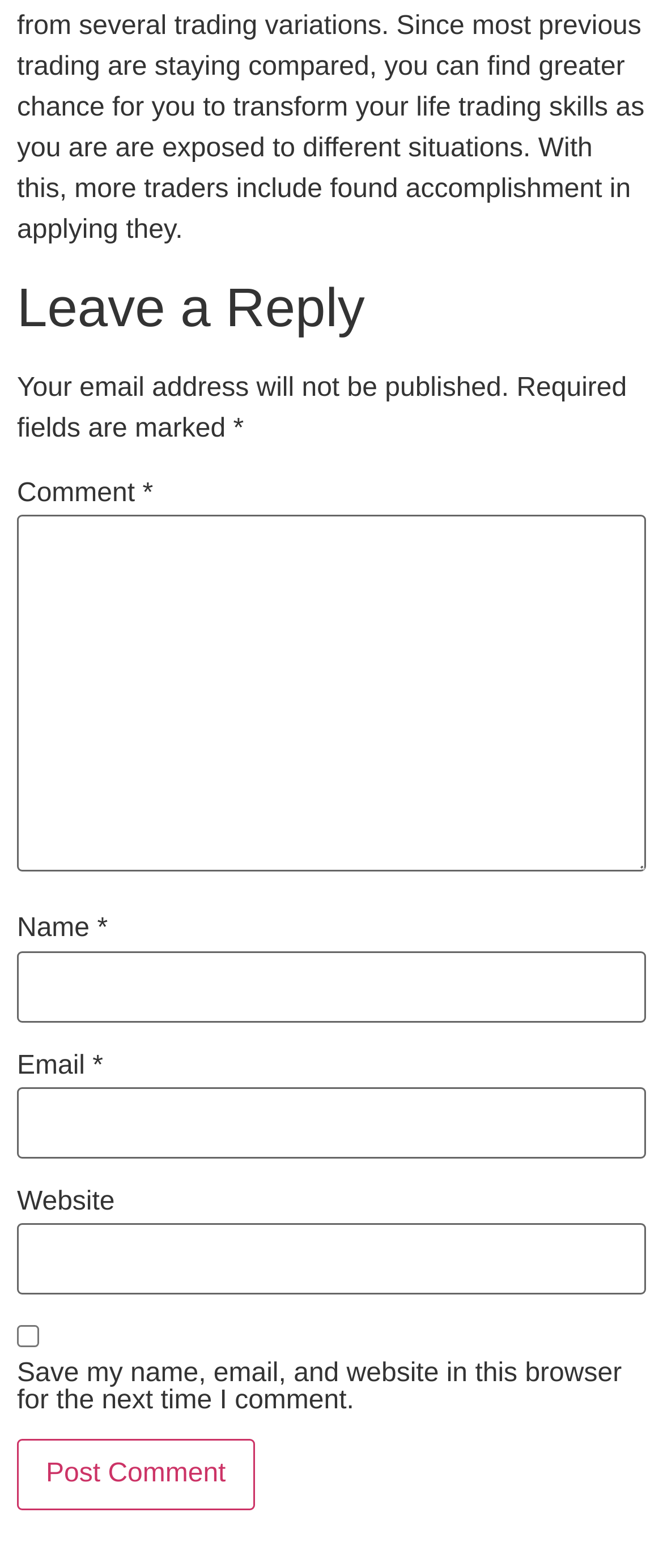Find the bounding box of the element with the following description: "parent_node: Email * aria-describedby="email-notes" name="email"". The coordinates must be four float numbers between 0 and 1, formatted as [left, top, right, bottom].

[0.026, 0.693, 0.974, 0.739]